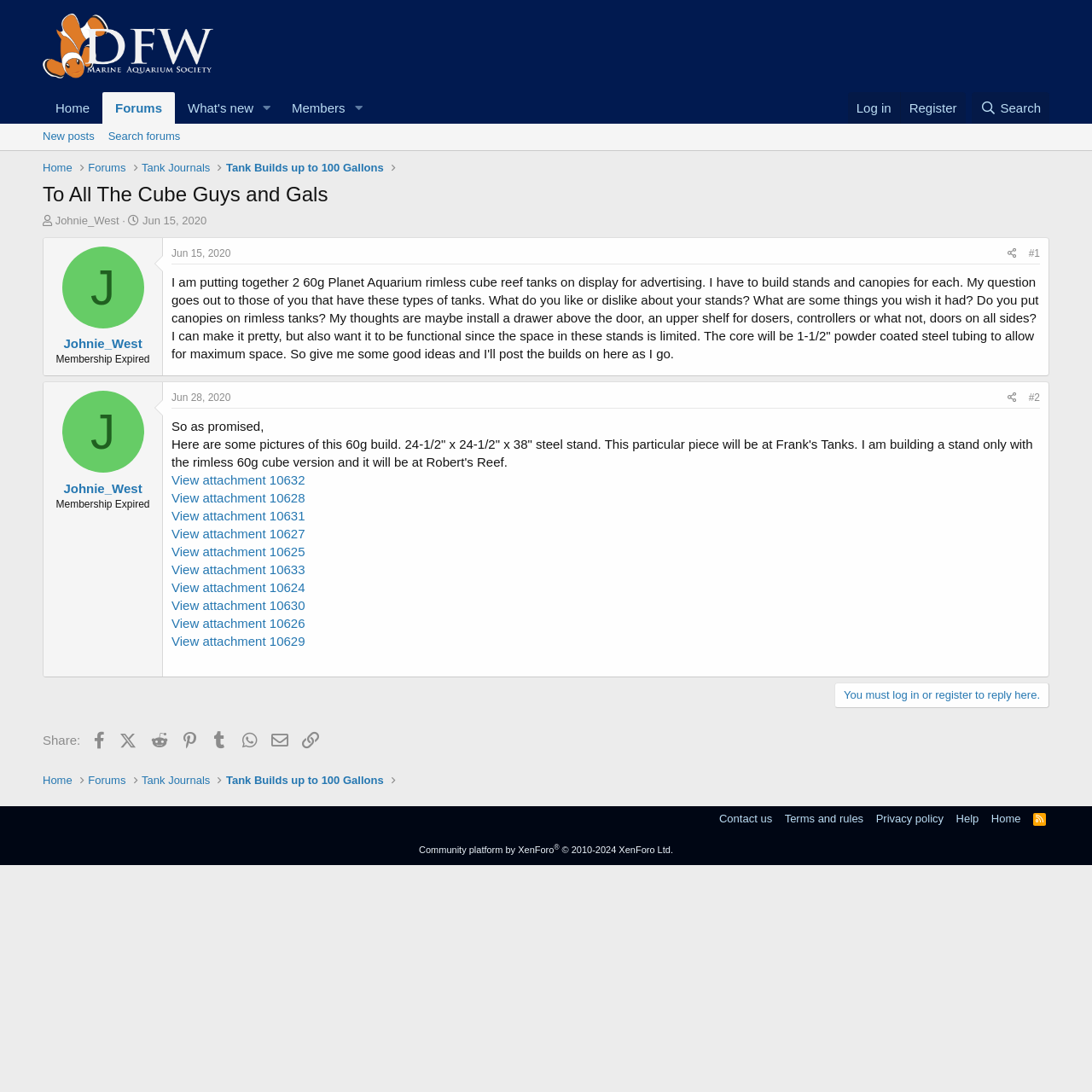Answer the question in a single word or phrase:
What is the name of the forum?

DFWMAS